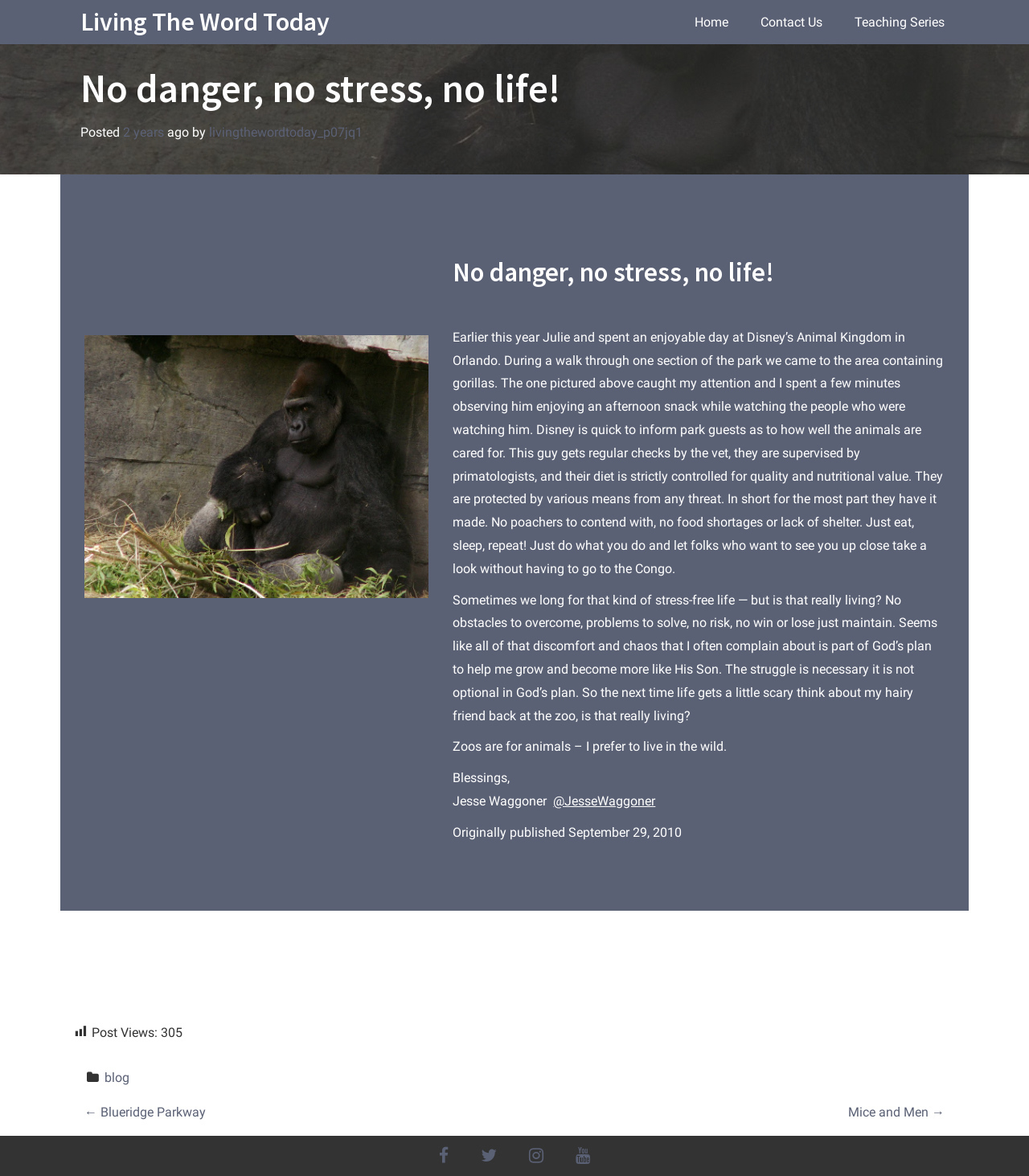Identify the bounding box coordinates necessary to click and complete the given instruction: "Check the reasons why butterfly knives are illegal".

None